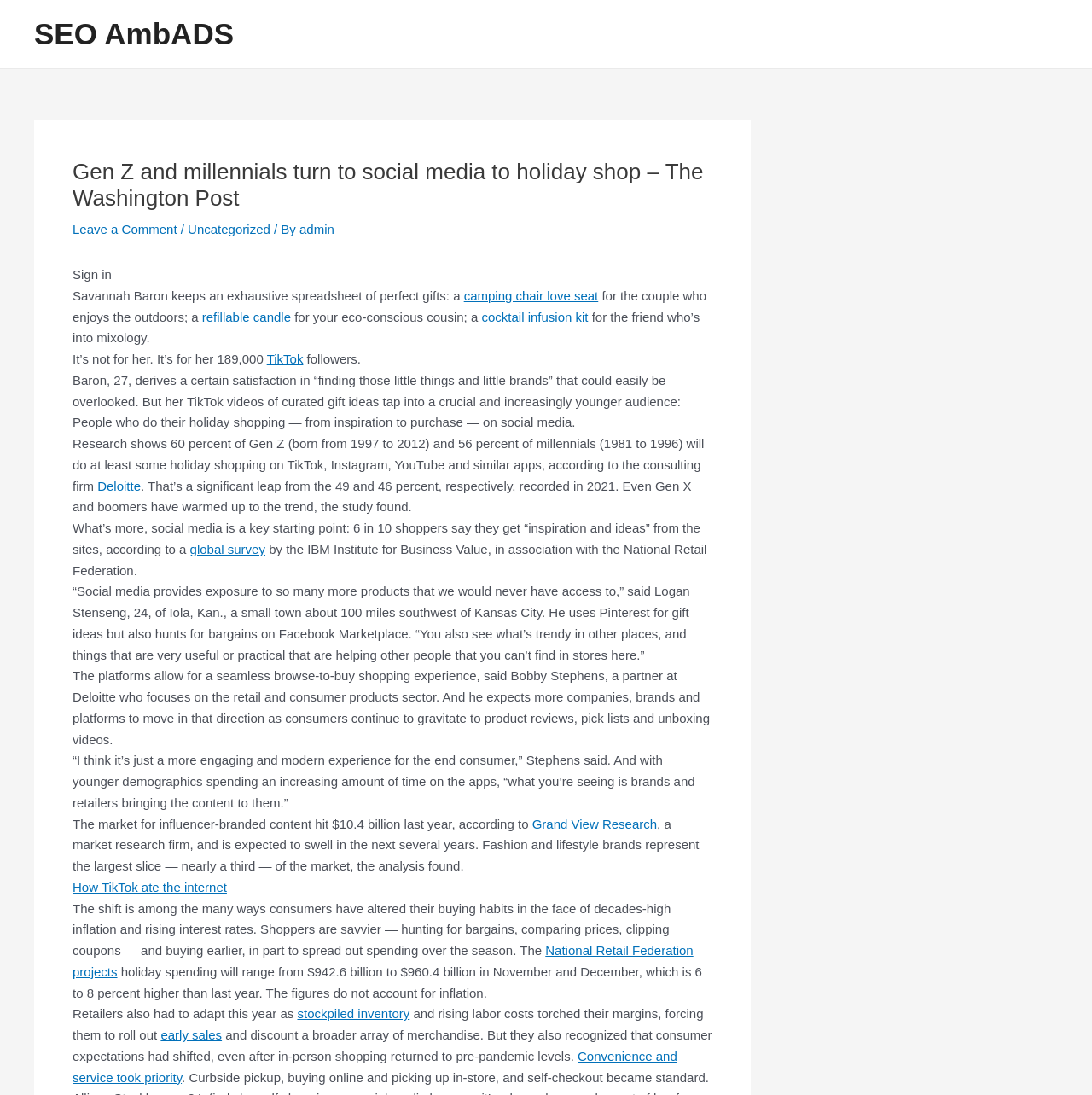Find the bounding box coordinates of the element you need to click on to perform this action: 'Read more about the refillable candle gift idea'. The coordinates should be represented by four float values between 0 and 1, in the format [left, top, right, bottom].

[0.182, 0.283, 0.266, 0.296]